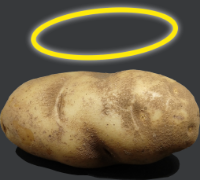What is above the potato?
Identify the answer in the screenshot and reply with a single word or phrase.

A bright, yellow halo